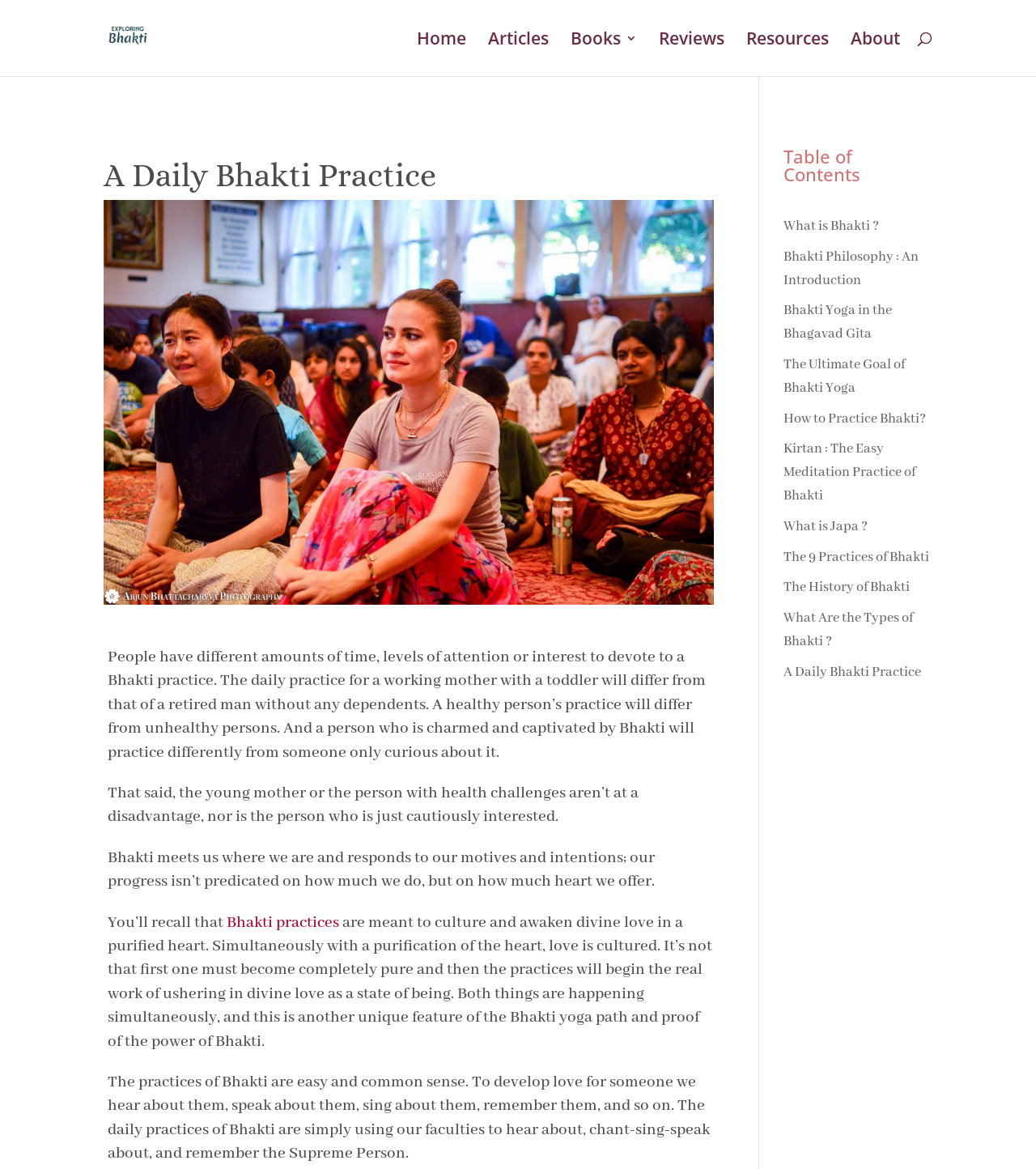Extract the bounding box coordinates for the UI element described as: "What is Bhakti ?".

[0.756, 0.186, 0.849, 0.201]